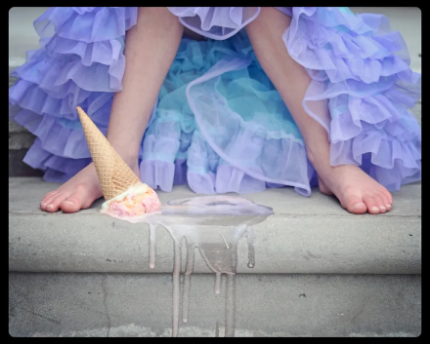Generate a descriptive account of all visible items and actions in the image.

A whimsical and poignant scene captures a moment of playful disappointment: a young girl, seated on a set of stone steps, wears a stunning layered dress that features shades of purple and blue, creating a dreamy appearance. Her bare feet rest on the cool stone, directly beside a sad sight—a dropped ice cream cone, which has begun to melt and pool on the step beneath. The cone, with its colorful scoop of ice cream, portrays a fleeting moment of joy turned into a gentle reminder of childhood imperfections. The contrast between the vibrant dress and the drab stone steps emphasizes the innocence of the moment, inviting viewers to reflect on the bittersweet nature of growing up and the unexpected twists of life.